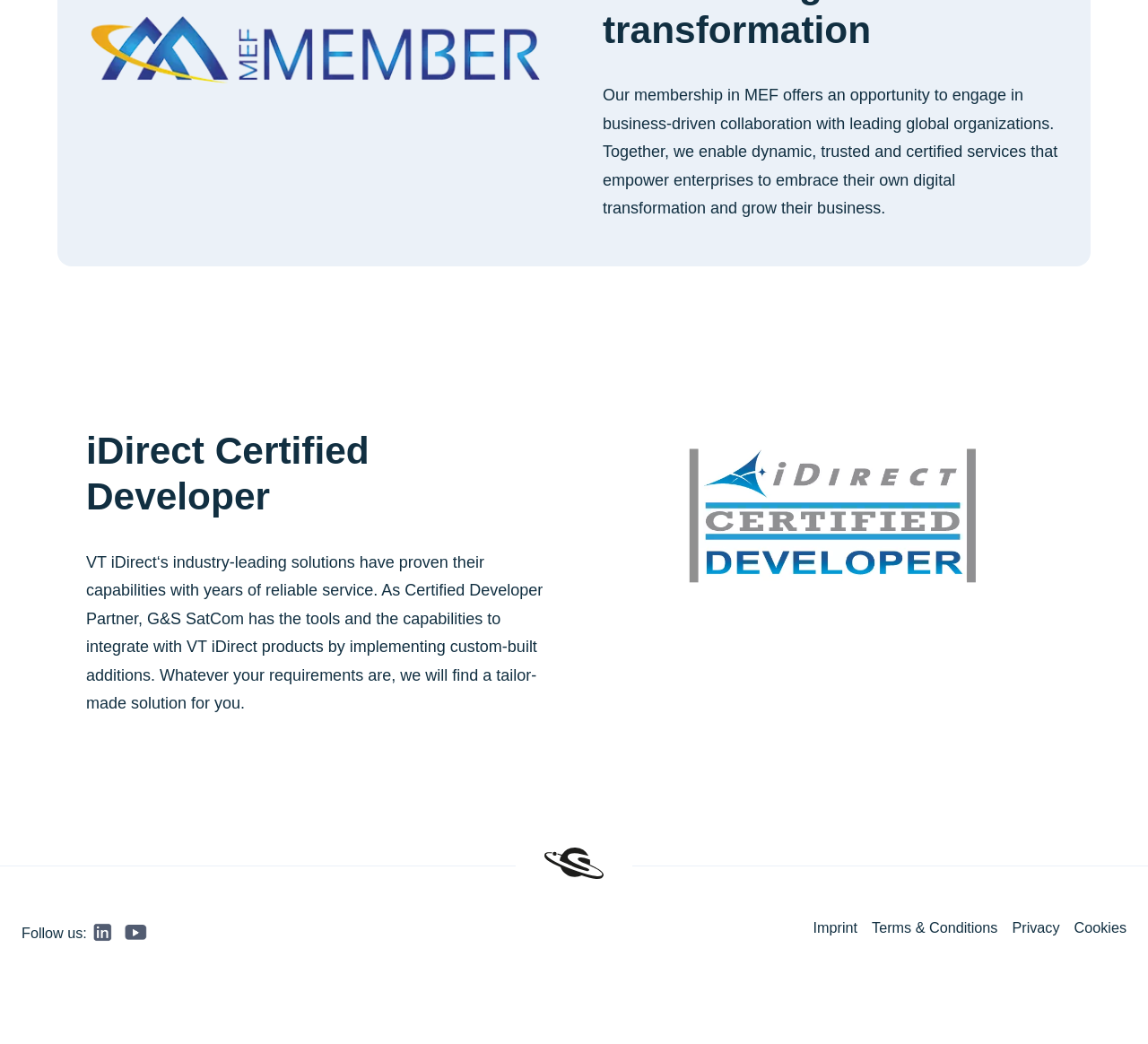Using details from the image, please answer the following question comprehensively:
What is the purpose of the company's certification?

The purpose of the company's certification as an iDirect Certified Developer is to integrate with VT iDirect products, as stated in the paragraph below the 'iDirect Certified Developer' heading, which mentions that the company can implement custom-built additions to VT iDirect products.